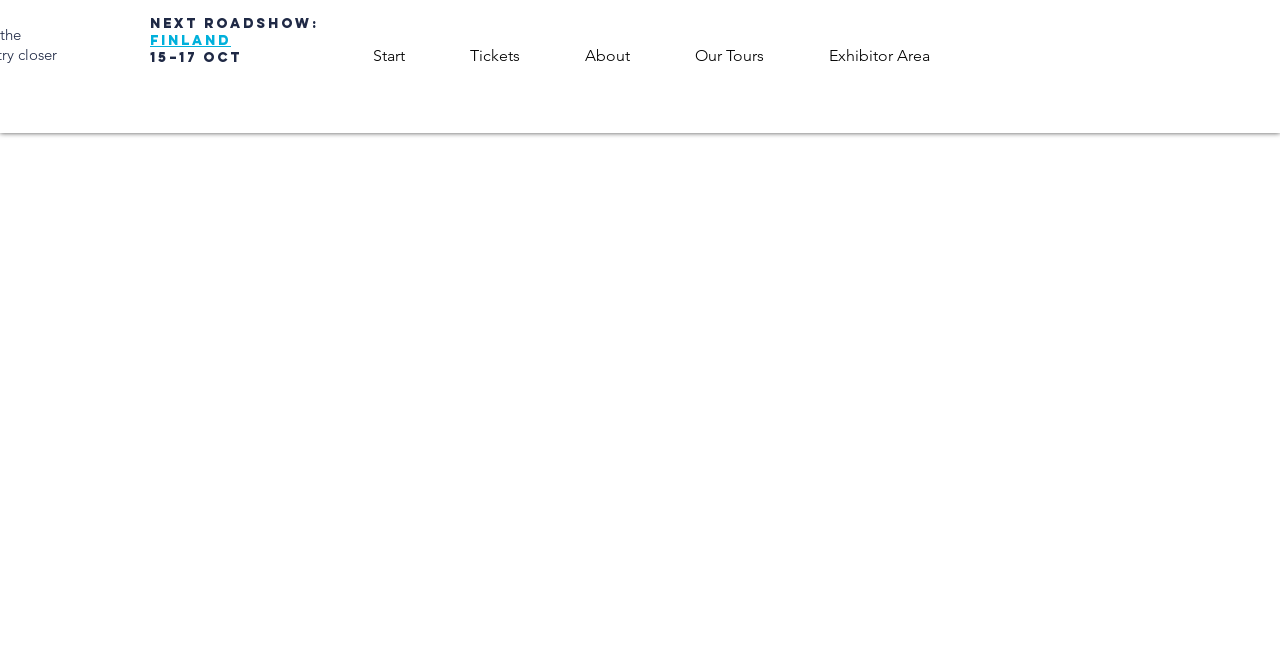Please find the bounding box for the UI component described as follows: "Tickets".

[0.341, 0.061, 0.431, 0.105]